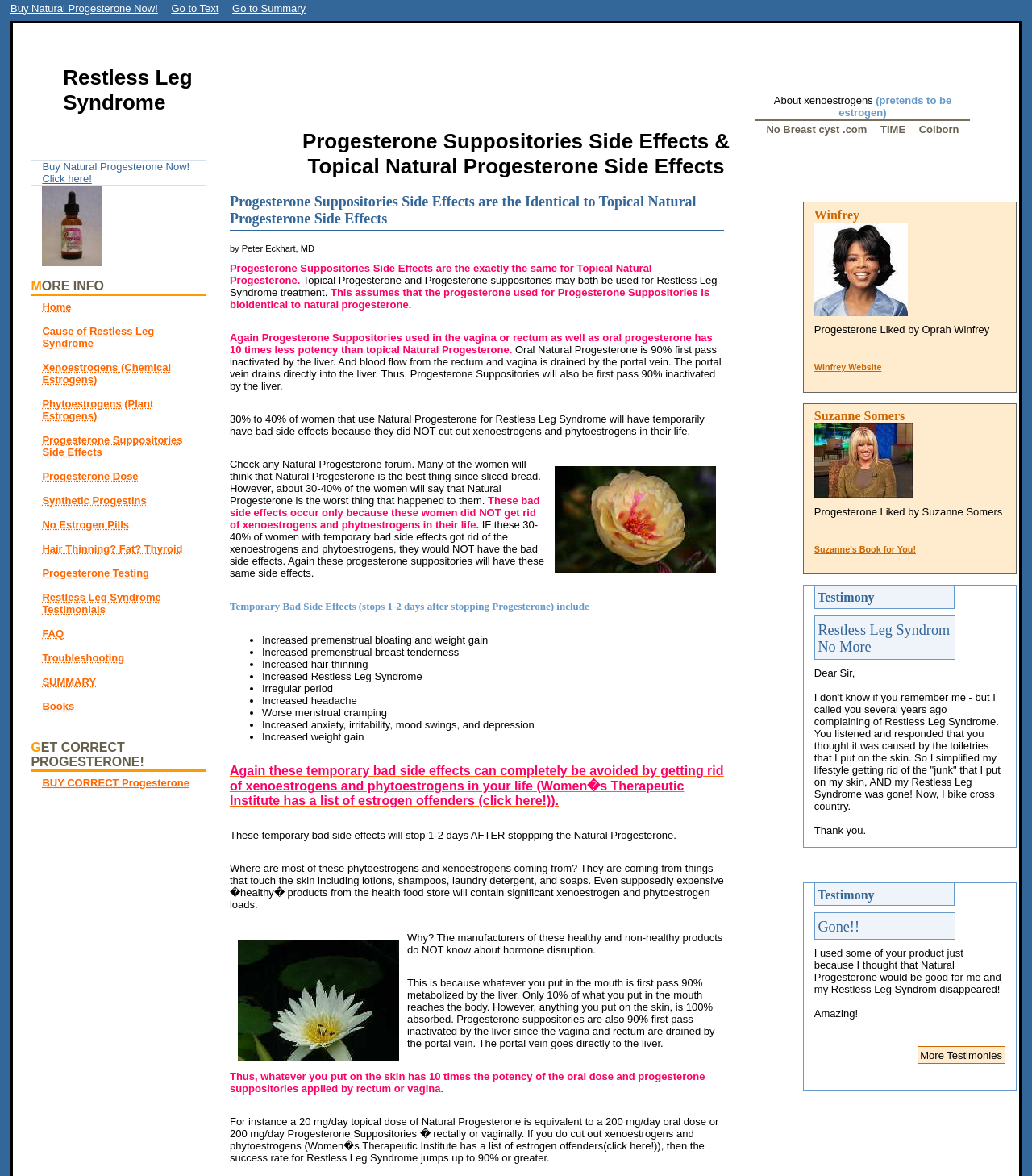Given the element description: "Xenoestrogens (Chemical Estrogens)", predict the bounding box coordinates of this UI element. The coordinates must be four float numbers between 0 and 1, given as [left, top, right, bottom].

[0.031, 0.307, 0.2, 0.328]